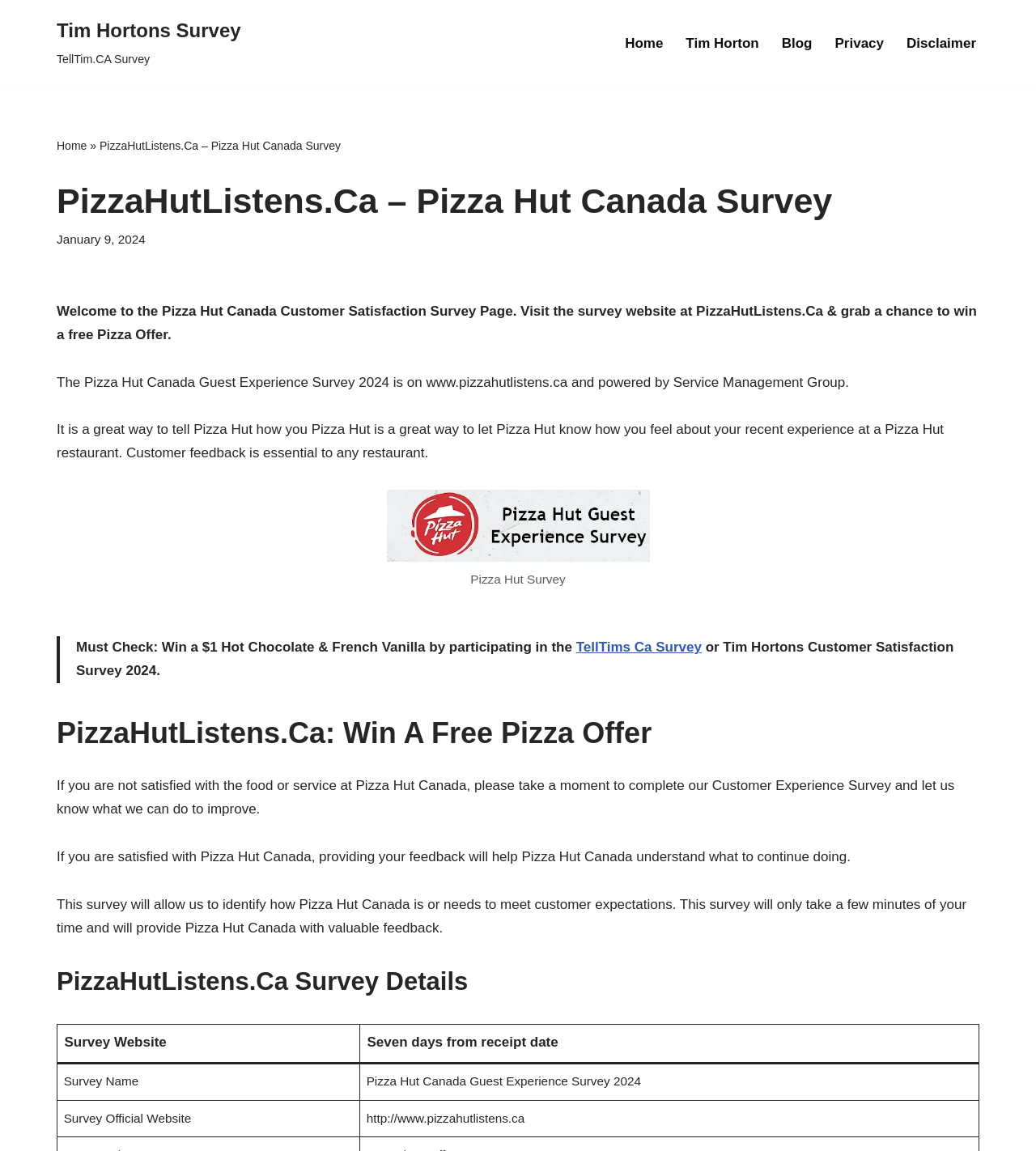Given the description of the UI element: "MuseumMarketing.info", predict the bounding box coordinates in the form of [left, top, right, bottom], with each value being a float between 0 and 1.

None